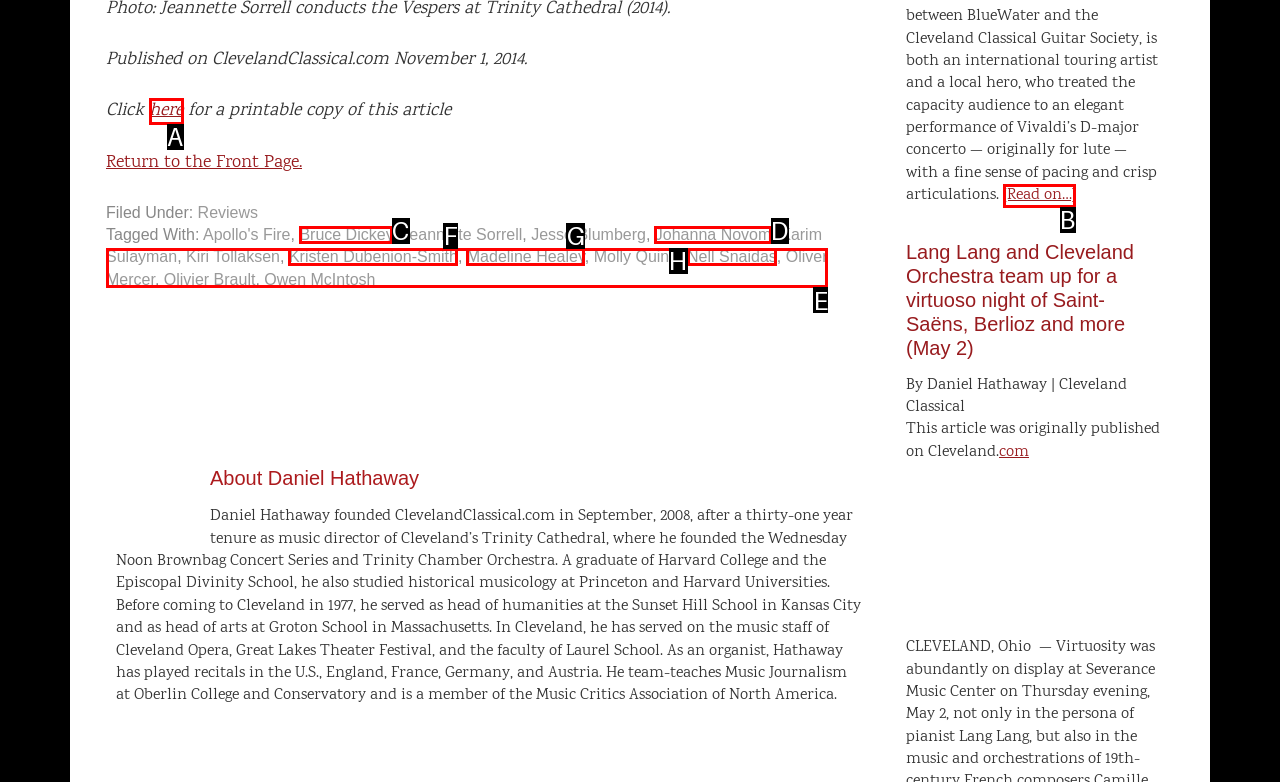Identify the appropriate lettered option to execute the following task: Read more about Daniel Hathaway
Respond with the letter of the selected choice.

B